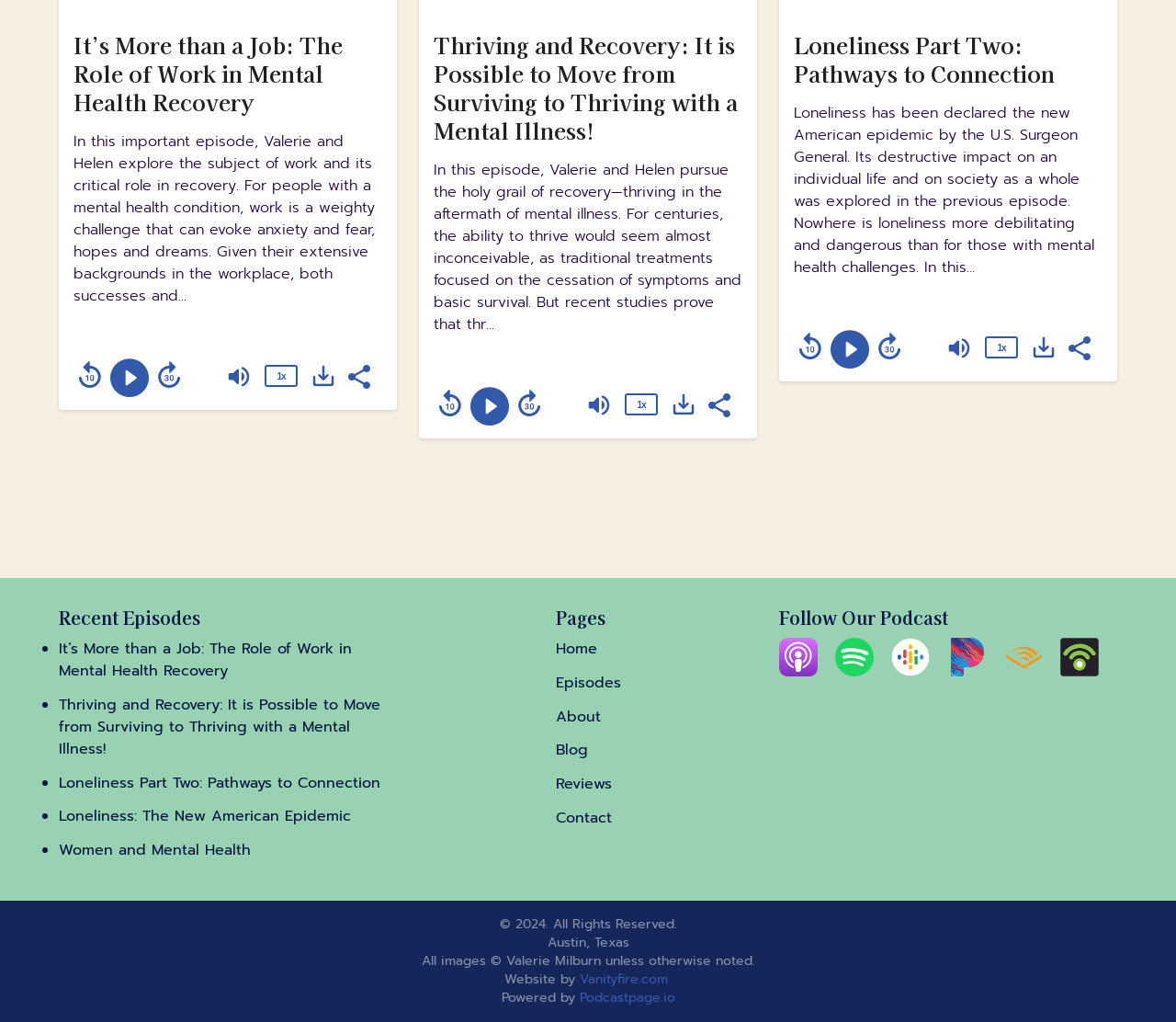Please identify the bounding box coordinates of where to click in order to follow the instruction: "Play the first episode".

[0.062, 0.347, 0.129, 0.392]